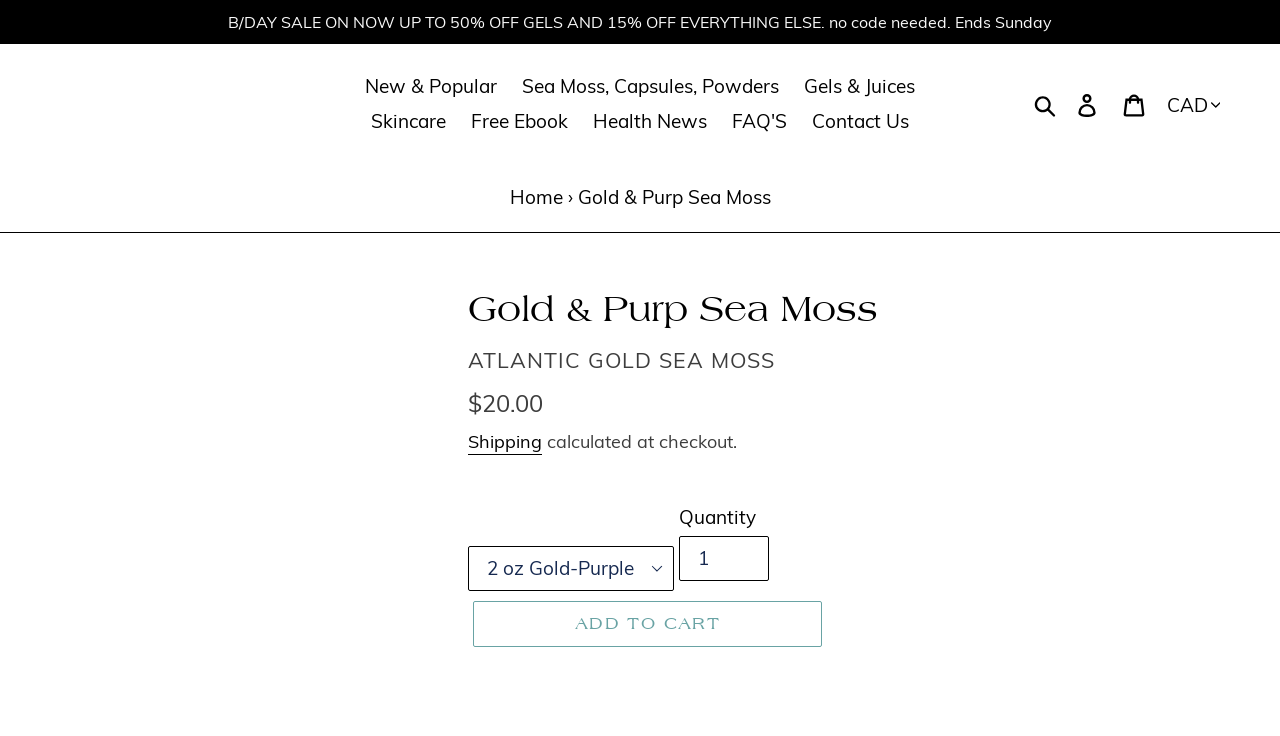Analyze and describe the webpage in a detailed narrative.

This webpage appears to be an e-commerce product page for a product called "Gold & Purp Sea Moss". At the top of the page, there is a banner announcing a sale with a discount of up to 50% off gels and 15% off everything else, with no code needed. Below the banner, there is a navigation menu with links to different categories such as "New & Popular", "Sea Moss, Capsules, Powders", "Gels & Juices", "Skincare", "Free Ebook", "Health News", "FAQ'S", and "Contact Us".

On the top right side of the page, there are three links: "Log in", "Cart", and a currency dropdown menu. Below the navigation menu, there is a breadcrumbs section showing the current page's location, with links to "Home" and the current page "Gold & Purp Sea Moss".

The main content of the page is divided into two sections. The left section has a heading "Gold & Purp Sea Moss" and a description list with details about the product, including the vendor, product name, regular price, and a link to "Shipping" information. The right section has a quantity selector and an "ADD TO CART" button.

At the bottom of the page, there is a status message indicating that the page is live and has updates. Overall, the page has a clean and organized layout, making it easy to navigate and find information about the product.